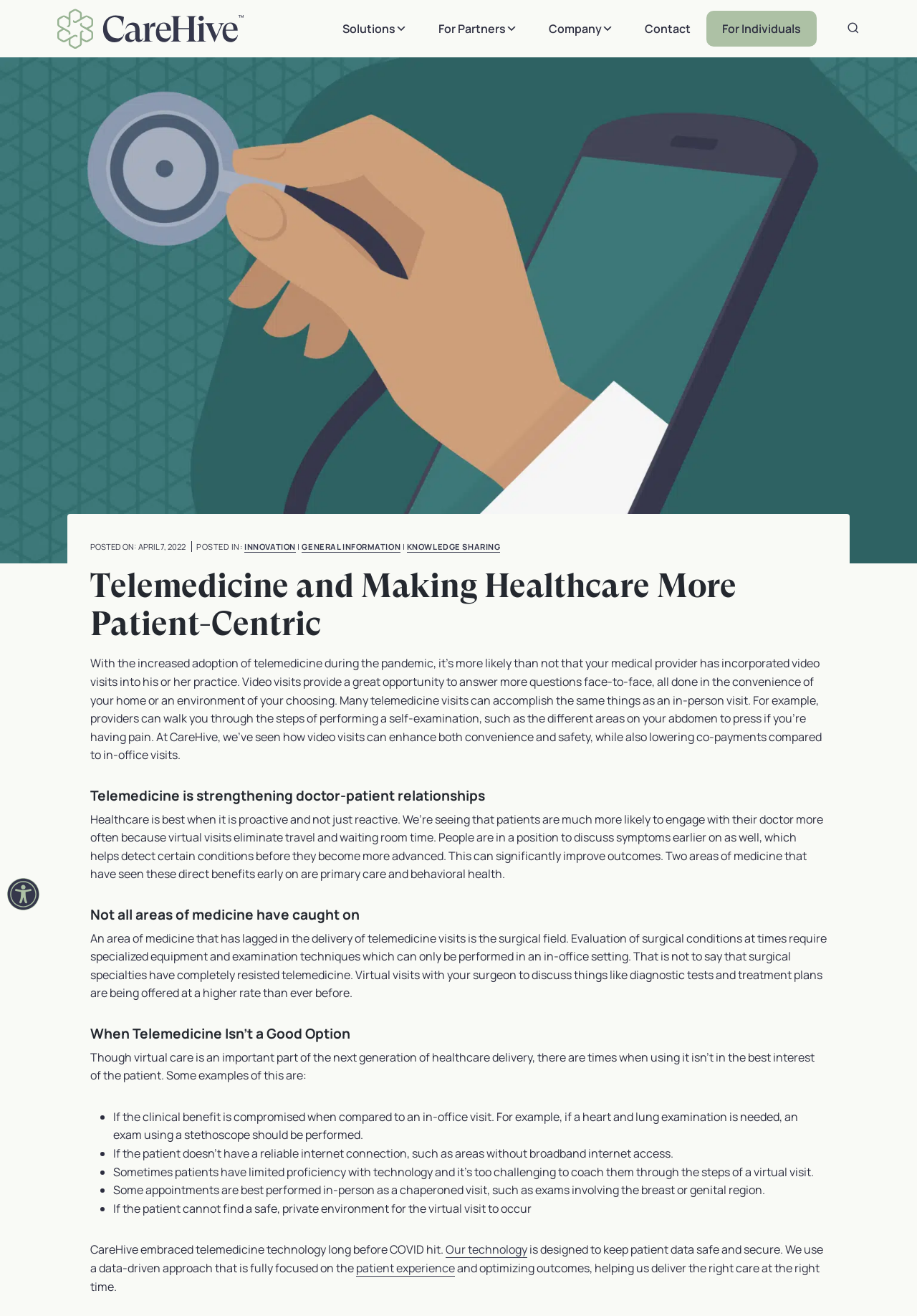Provide the bounding box coordinates of the HTML element described by the text: "aria-label="Open Accessibility Panel" title="Accessibility"".

[0.008, 0.667, 0.043, 0.692]